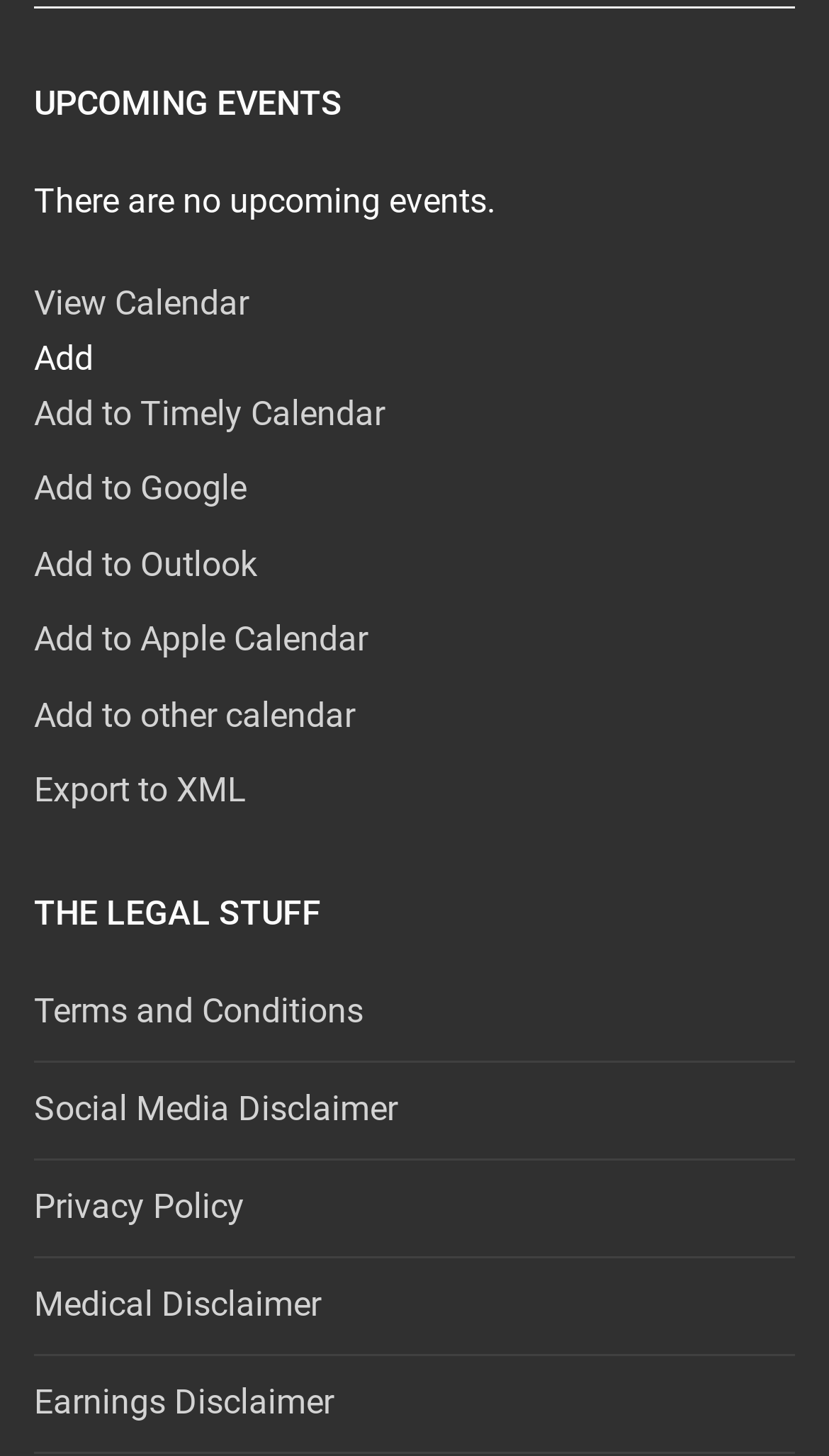Provide the bounding box coordinates of the section that needs to be clicked to accomplish the following instruction: "View Terms and Conditions."

[0.041, 0.676, 0.959, 0.729]